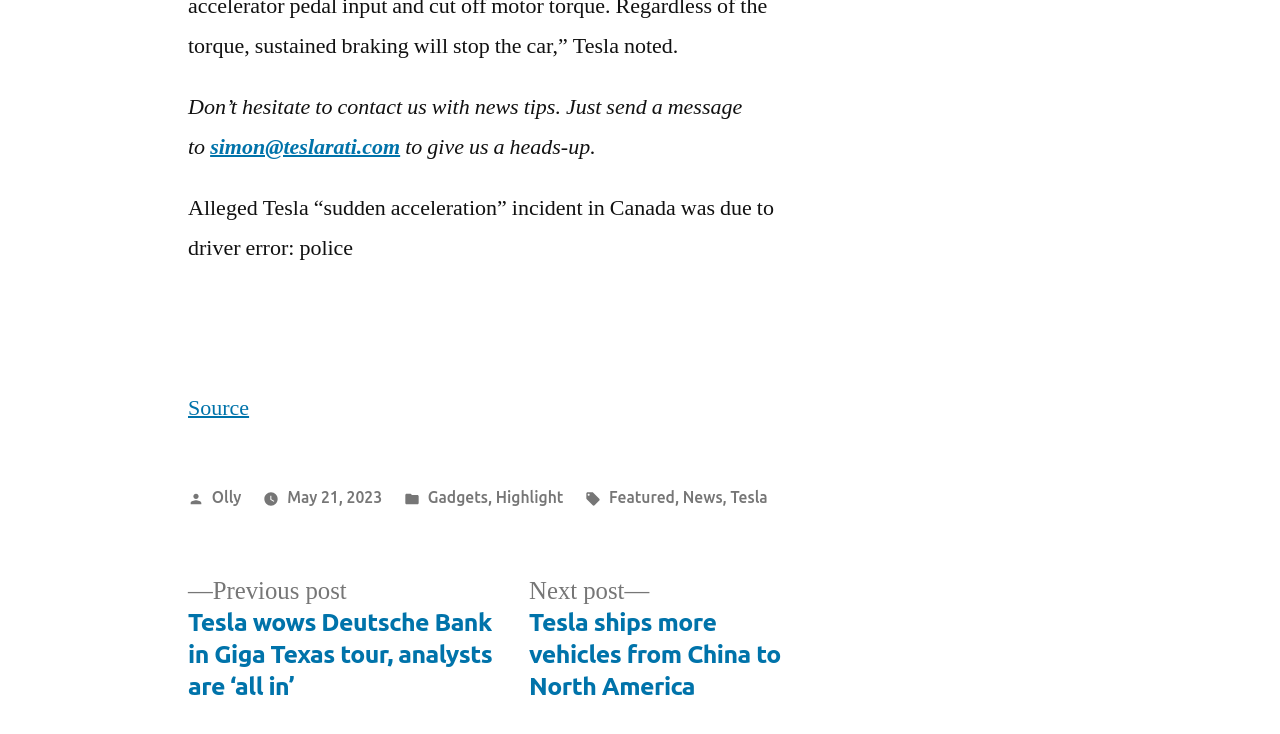Please answer the following question using a single word or phrase: 
Who is the author of this post?

Olly